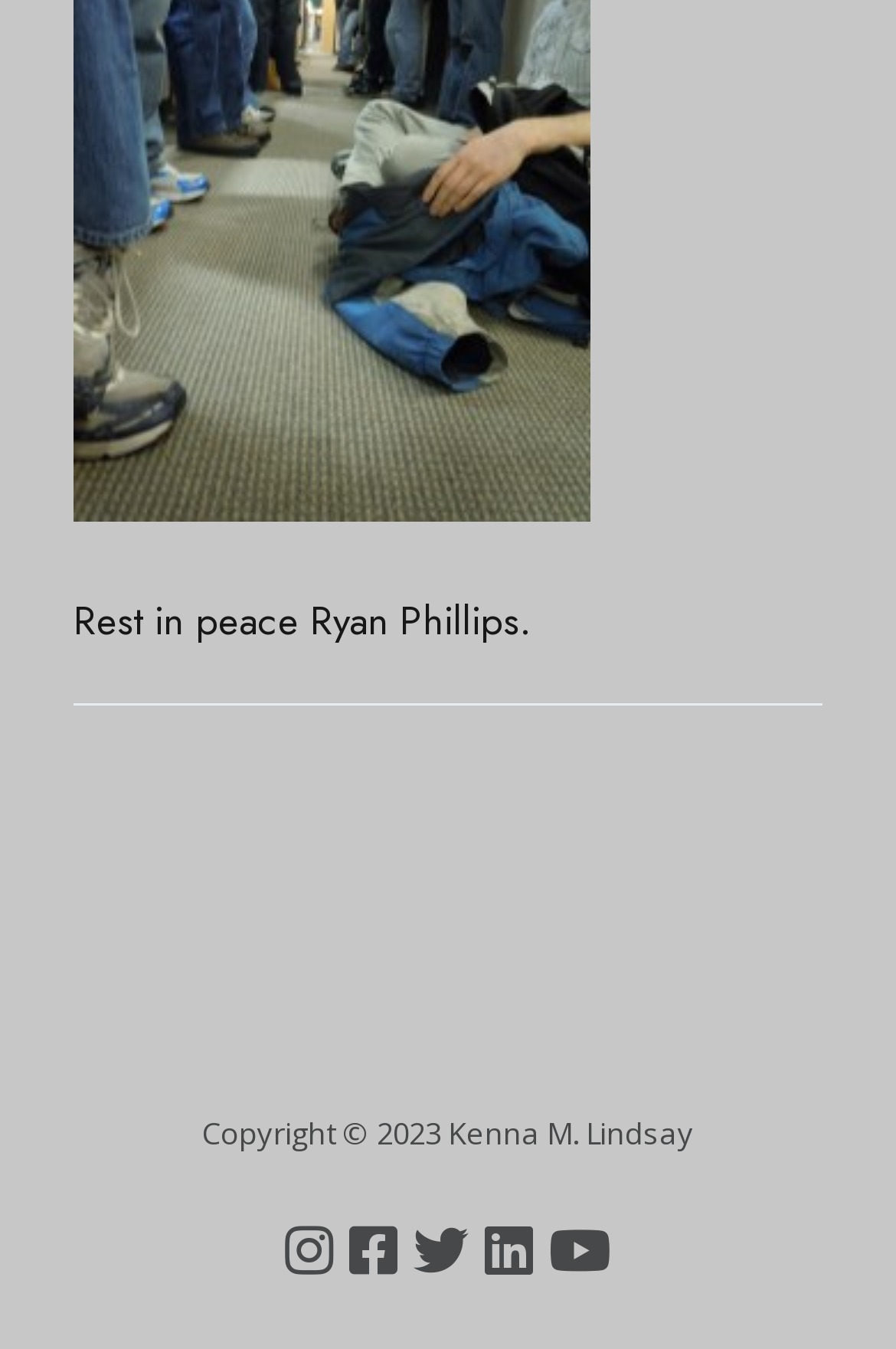What is the year of copyright?
Carefully analyze the image and provide a thorough answer to the question.

The webpage has a static text element 'Copyright © 2023 Kenna M. Lindsay' which indicates that the year of copyright is 2023.